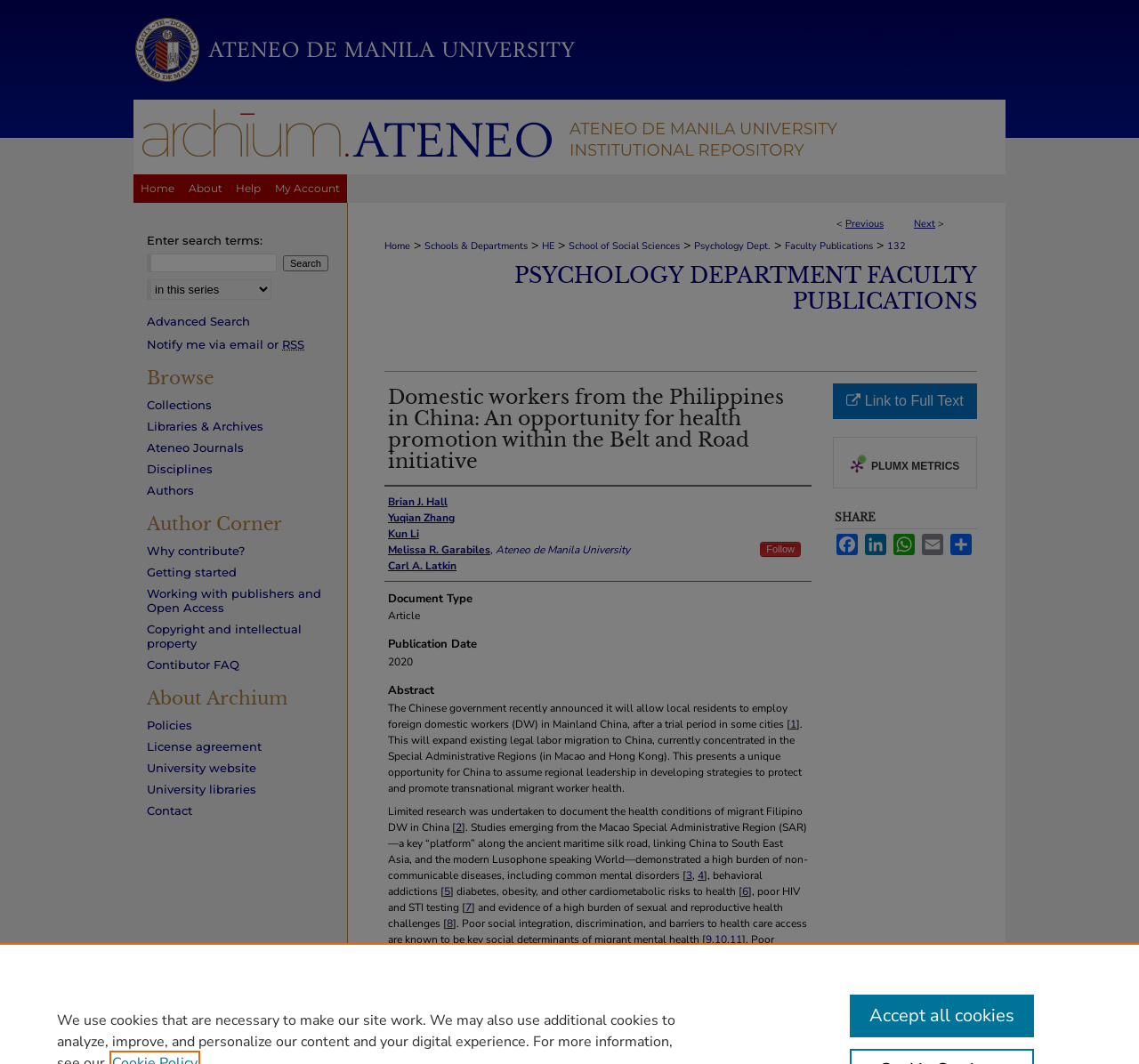Refer to the screenshot and answer the following question in detail:
What is the publication date of the article?

I found the publication date of the article by looking at the 'Publication Date' heading and its corresponding text, which indicated that the publication date is 2020.